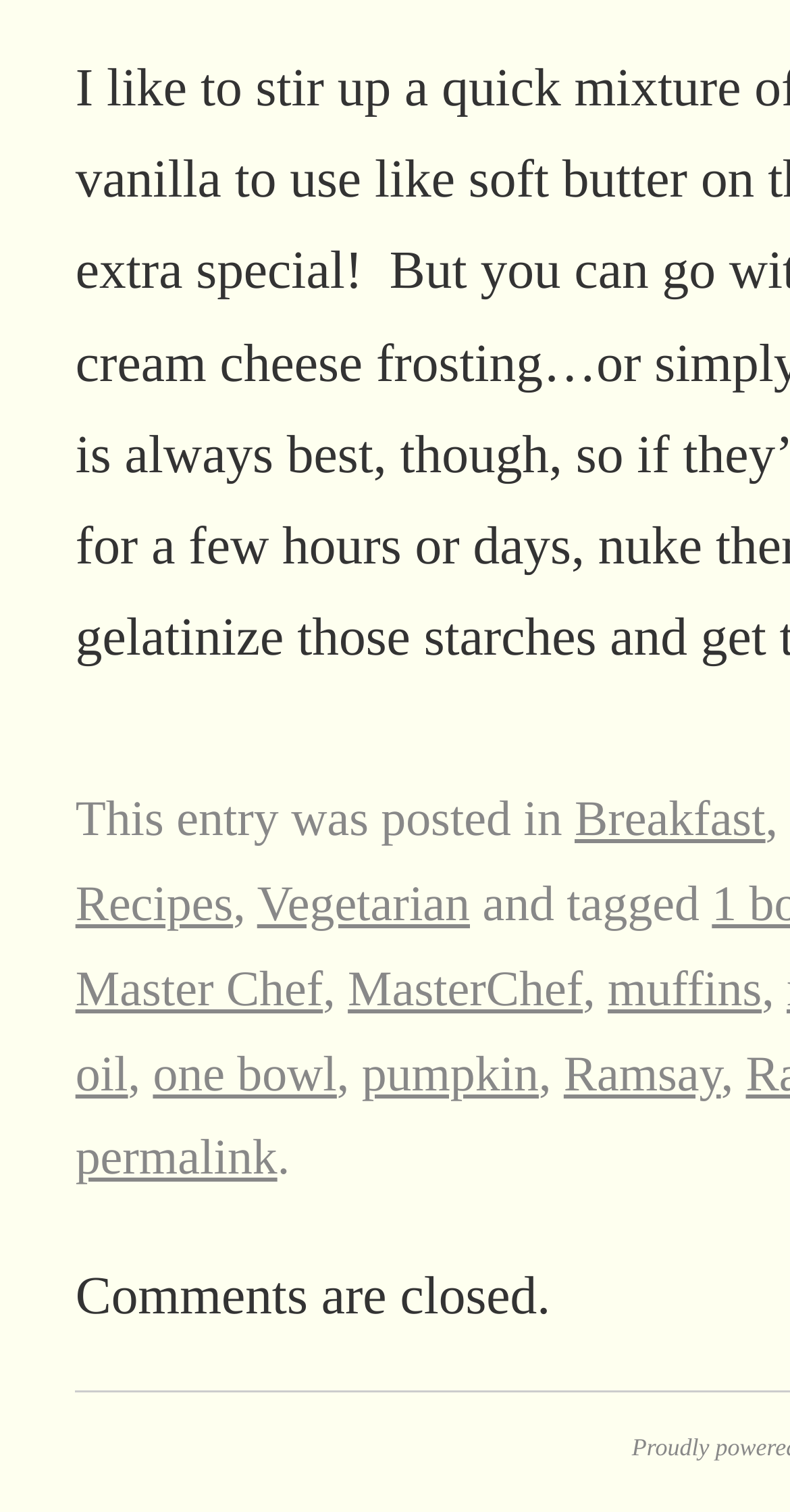Please determine the bounding box coordinates of the element's region to click for the following instruction: "go to Recipes".

[0.095, 0.58, 0.295, 0.617]